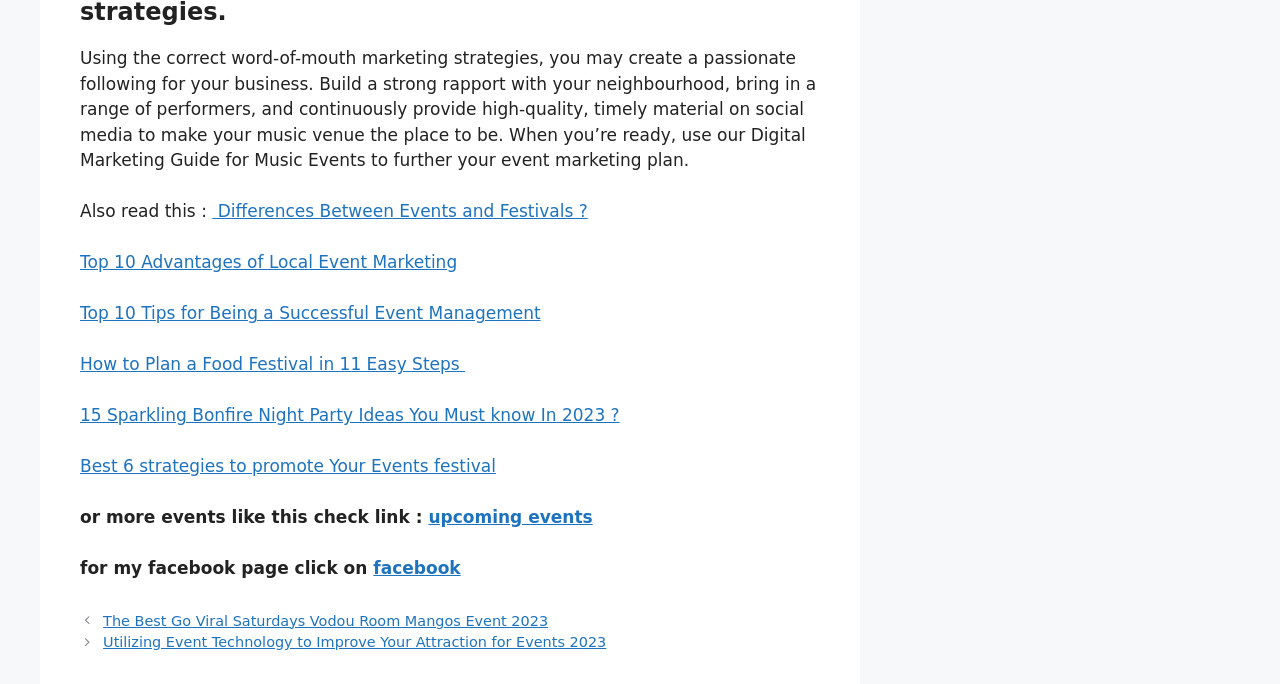What is the purpose of the 'upcoming events' link?
Carefully analyze the image and provide a thorough answer to the question.

The 'upcoming events' link is likely to take the user to a page that lists upcoming events, allowing them to stay informed about future events.